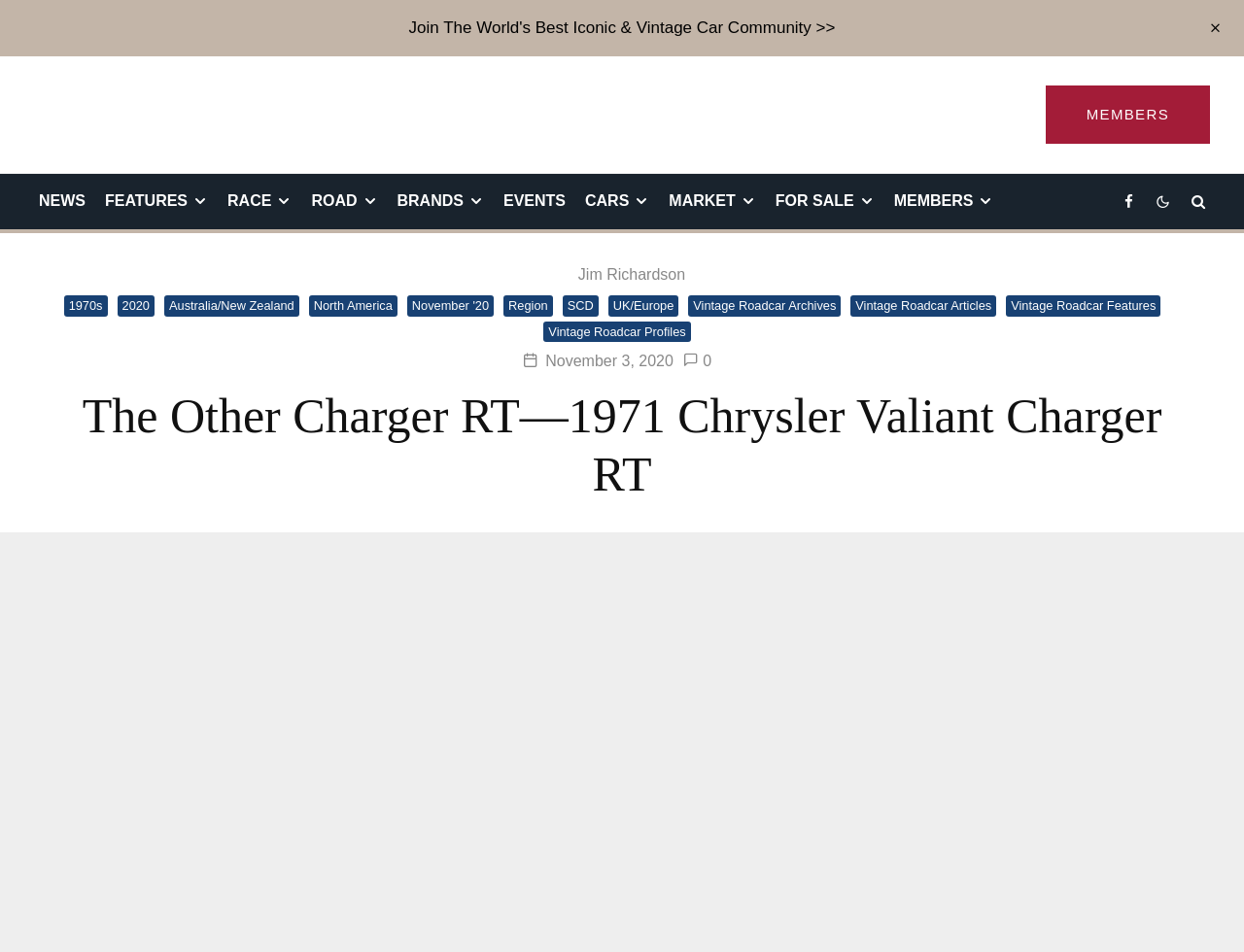Locate the bounding box coordinates of the element that should be clicked to fulfill the instruction: "Check out cars for sale".

[0.615, 0.183, 0.711, 0.241]